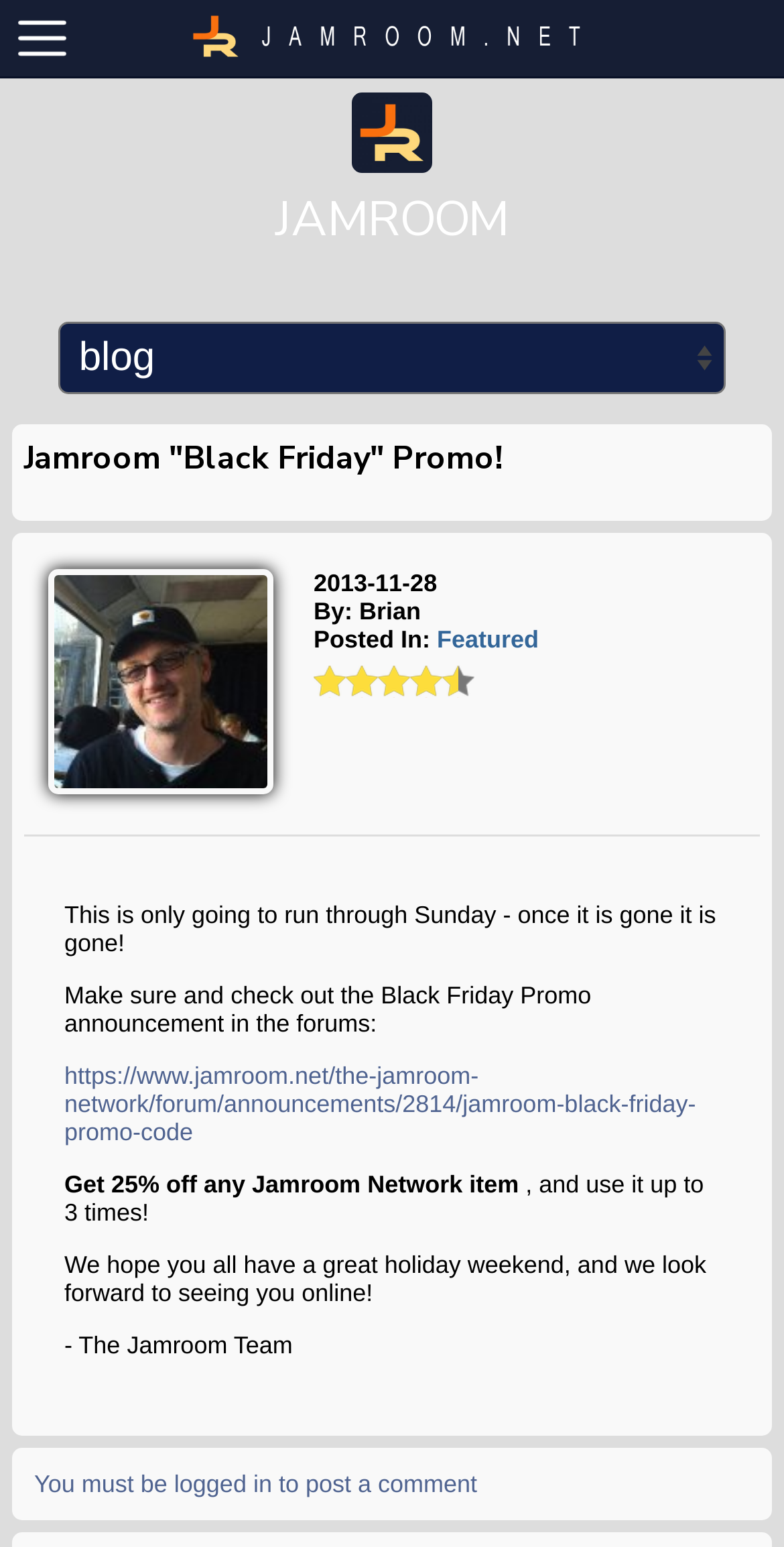Provide a short, one-word or phrase answer to the question below:
What is the discount percentage for the promo?

25%